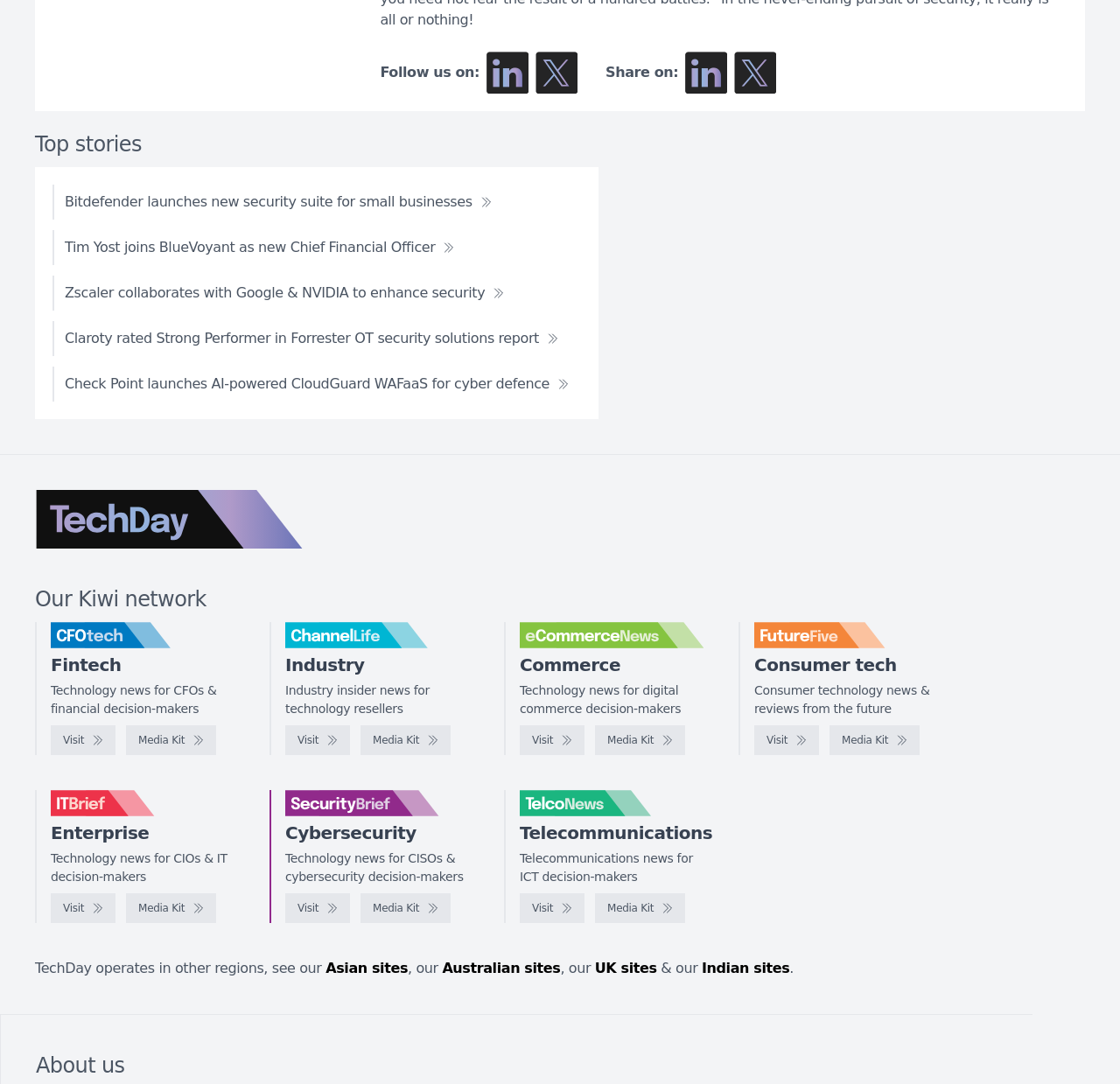Could you determine the bounding box coordinates of the clickable element to complete the instruction: "Select an archive"? Provide the coordinates as four float numbers between 0 and 1, i.e., [left, top, right, bottom].

None